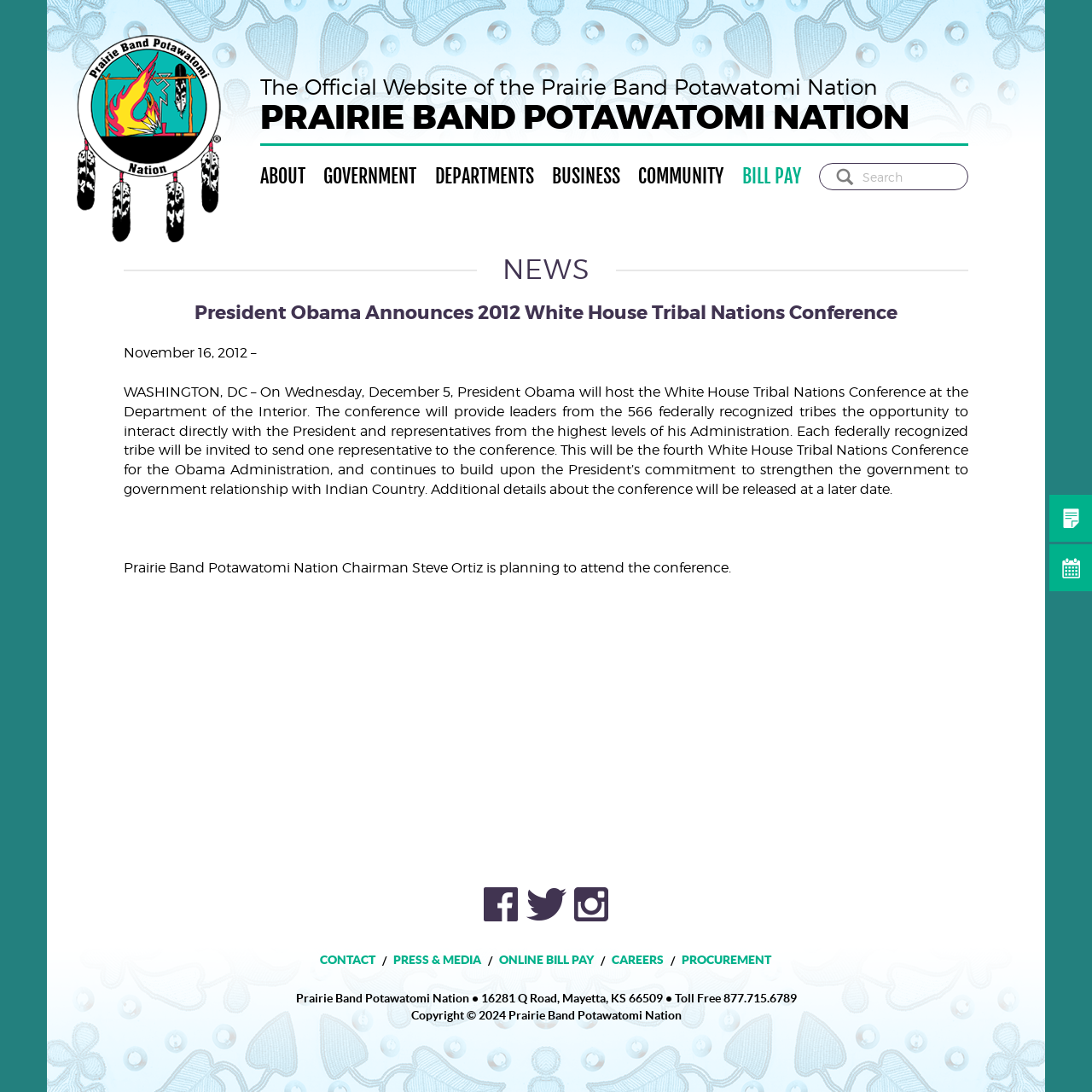Specify the bounding box coordinates of the element's area that should be clicked to execute the given instruction: "Search for something". The coordinates should be four float numbers between 0 and 1, i.e., [left, top, right, bottom].

[0.75, 0.149, 0.887, 0.174]